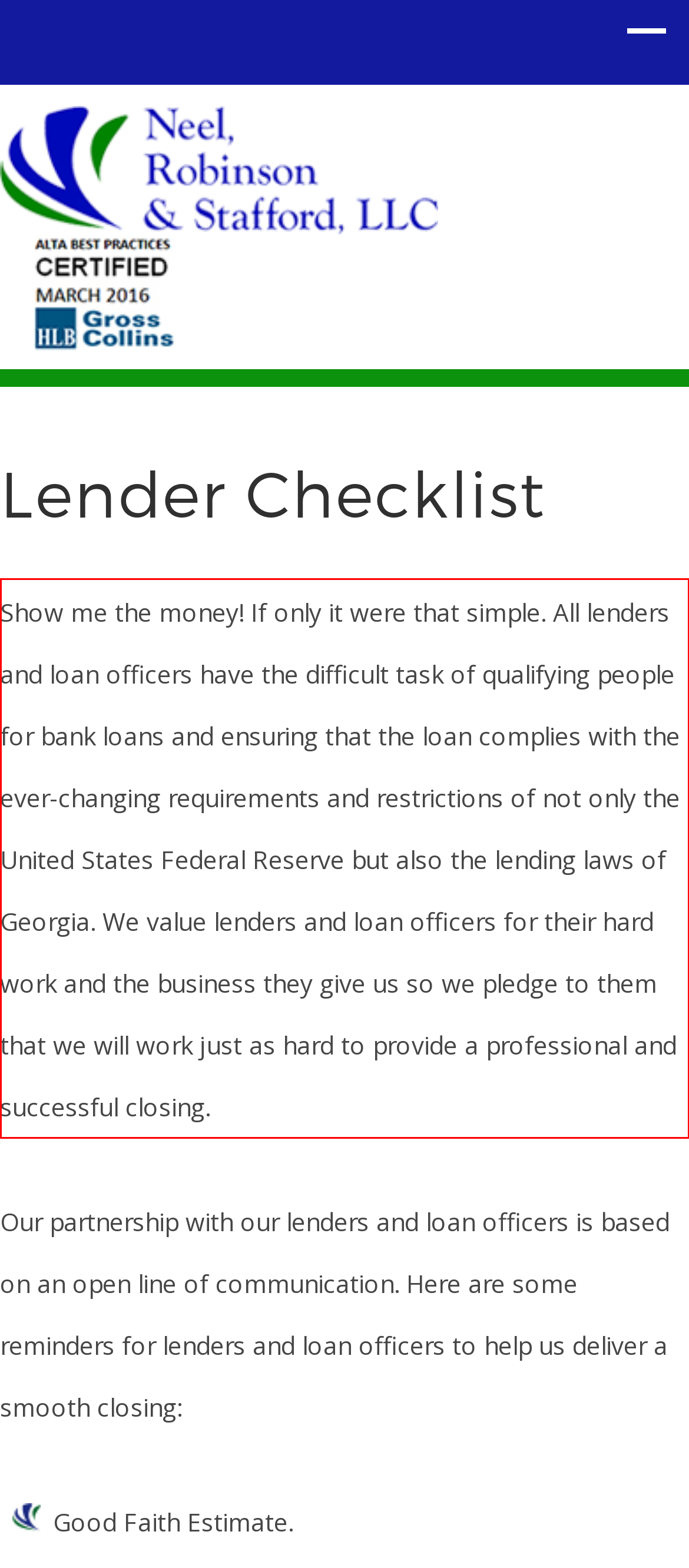You are looking at a screenshot of a webpage with a red rectangle bounding box. Use OCR to identify and extract the text content found inside this red bounding box.

Show me the money! If only it were that simple. All lenders and loan officers have the difficult task of qualifying people for bank loans and ensuring that the loan complies with the ever-changing requirements and restrictions of not only the United States Federal Reserve but also the lending laws of Georgia. We value lenders and loan officers for their hard work and the business they give us so we pledge to them that we will work just as hard to provide a professional and successful closing.